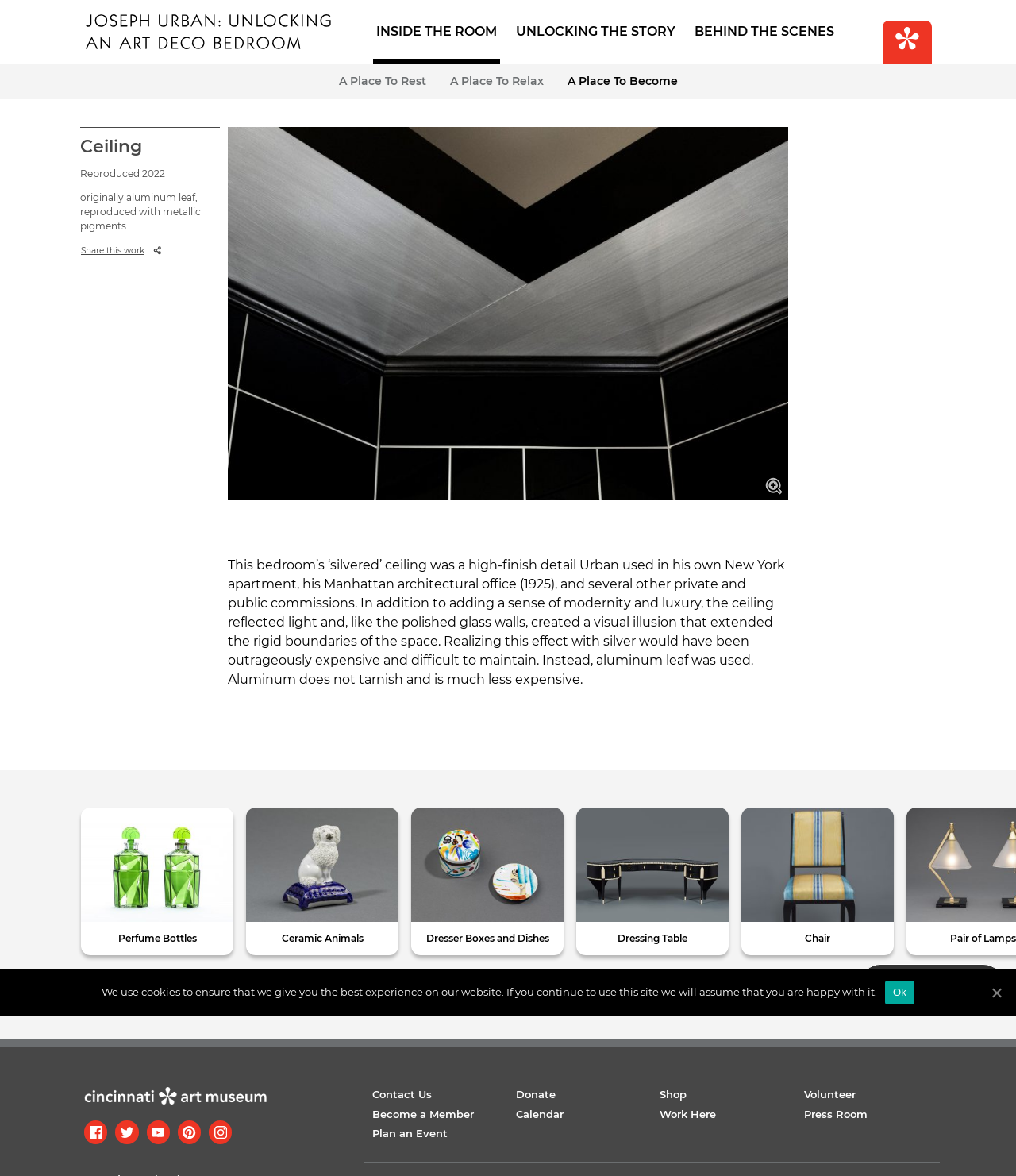Please indicate the bounding box coordinates for the clickable area to complete the following task: "Visit the Cincinnati Art Museum website". The coordinates should be specified as four float numbers between 0 and 1, i.e., [left, top, right, bottom].

[0.869, 0.0, 0.917, 0.054]